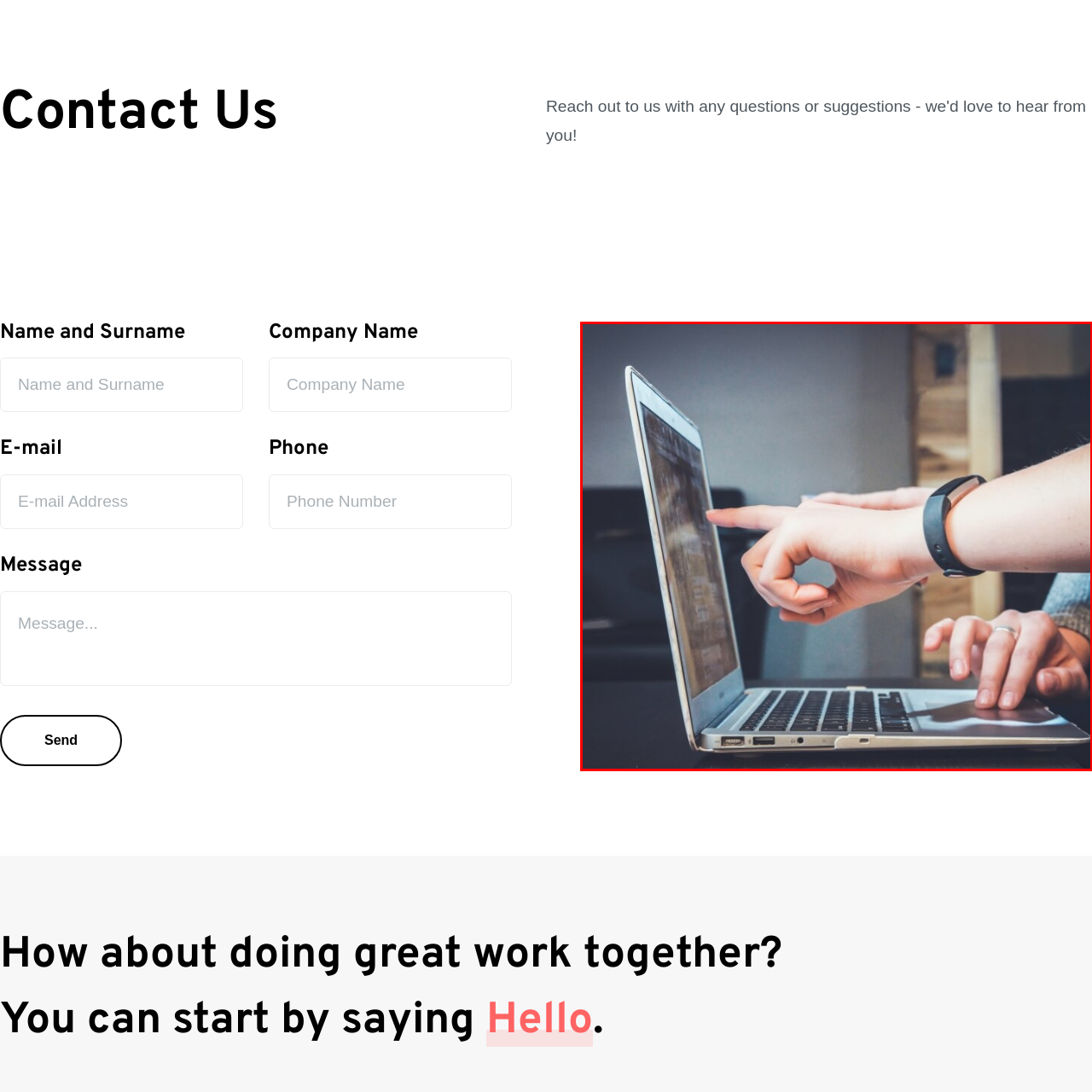Provide a comprehensive description of the content within the red-highlighted area of the image.

The image showcases a close-up of a laptop being interacted with. One hand, prominently positioned, is pointing at the screen, likely indicating something of interest or suggesting further action. The other hand is engaged in typing on the keyboard, emphasizing a collaborative or communicative task. The individual appears to be in a casual setting, suggesting a relaxed yet focused atmosphere, possibly during a discussion about a project or while drafting an important message. The laptop itself is silver, with a sleek design, and the background hints at a cozy, modern workspace. This scene encapsulates the essence of teamwork in the realm of web design and digital communication.